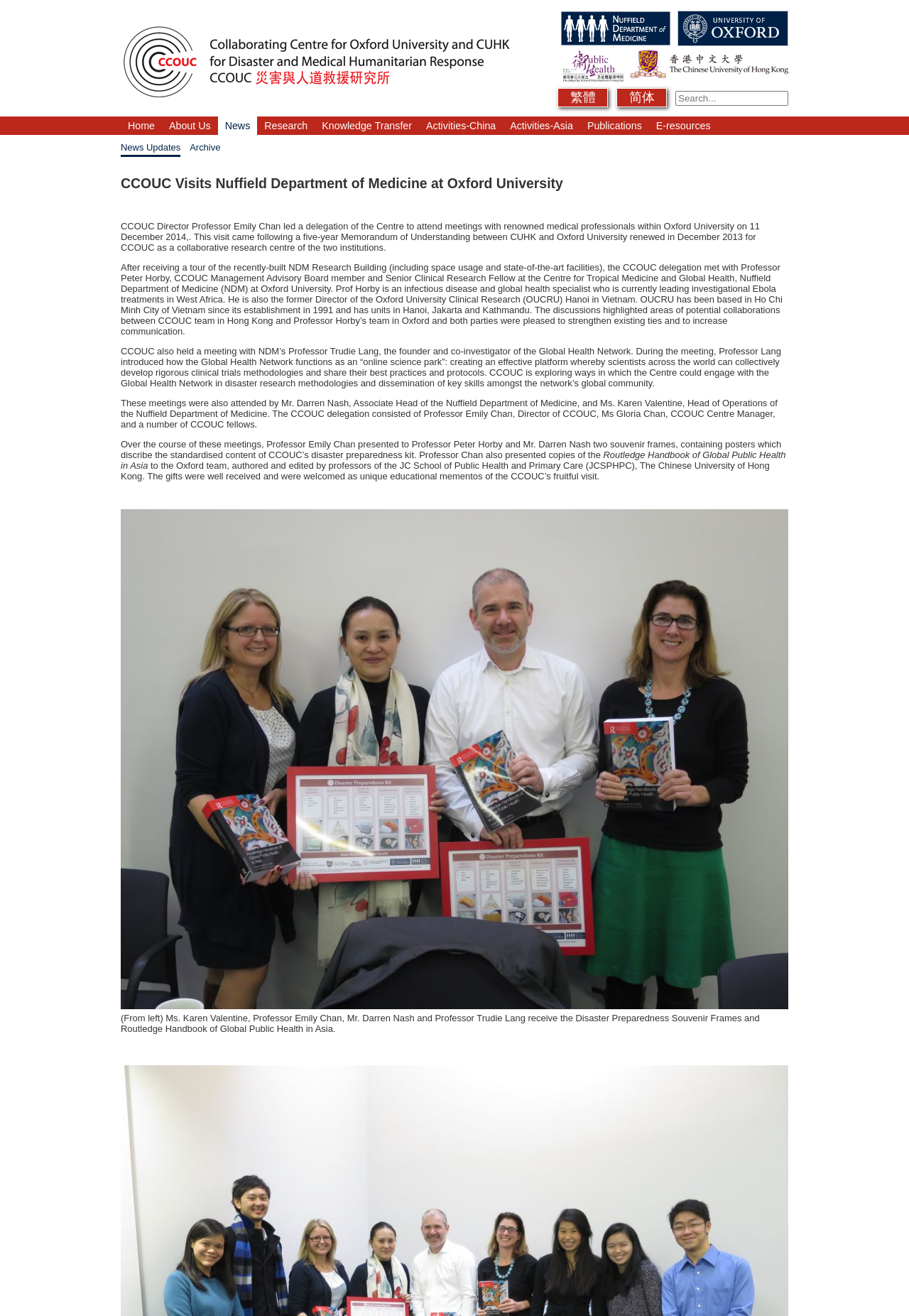Using the provided element description: "parent_node: 简体 title="Link to NDM"", identify the bounding box coordinates. The coordinates should be four floats between 0 and 1 in the order [left, top, right, bottom].

[0.613, 0.008, 0.739, 0.016]